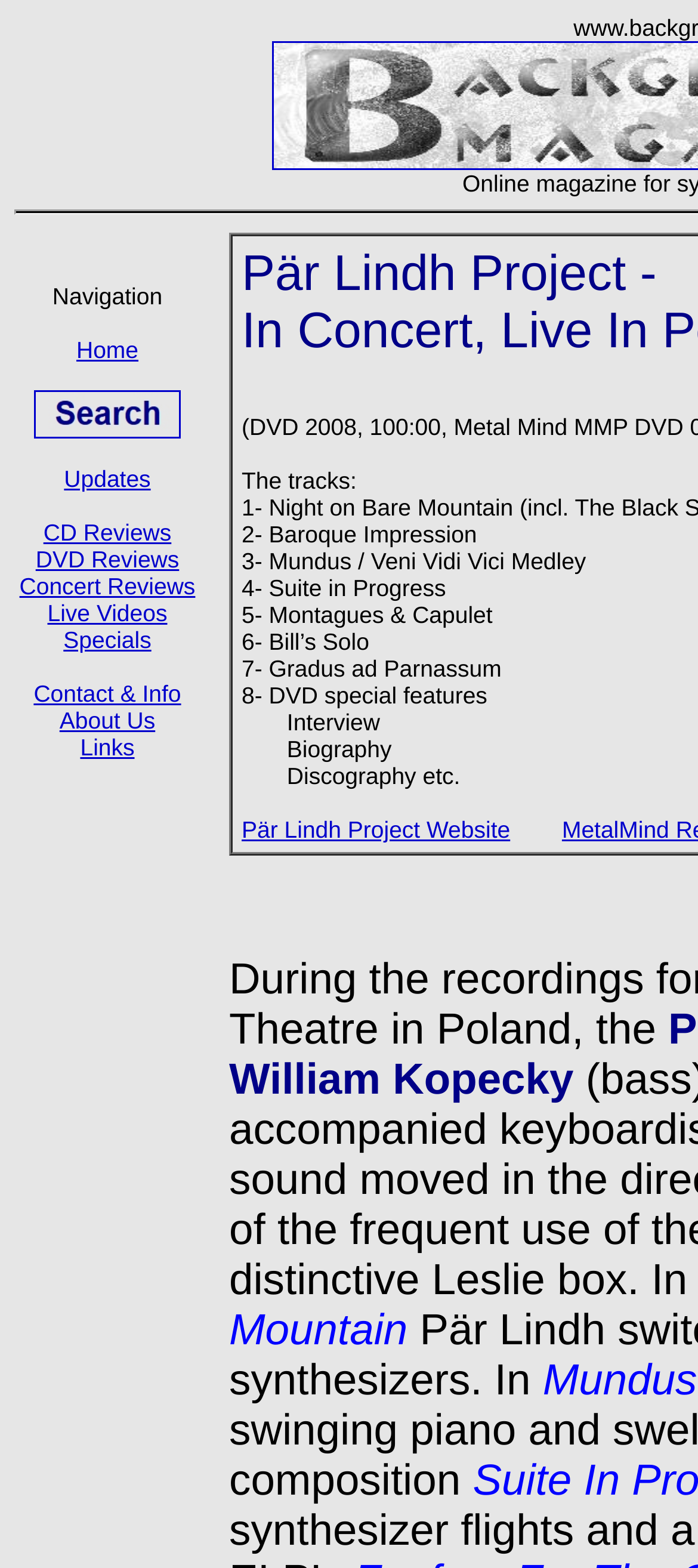Present a detailed account of what is displayed on the webpage.

The webpage is a review of the Pär Lindh Project's concert, Live in Poland, on the BACKGROUND MAGAZINE website. At the top, there is an iframe that takes up about a third of the screen, spanning from the top left to the top right. Within this iframe, there is a list of tracks from the concert, including "Baroque Impression", "Mundus / Veni Vidi Vici Medley", and "Gradus ad Parnassum", among others. Each track title is listed on a new line, with the text aligned to the left.

Below the iframe, there is a section with the reviewer's name, "William Kopecky", positioned near the bottom left of the screen. The text is relatively large and stands out from the rest of the content.

There are no images on the page, but there is a link to the Pär Lindh Project's website, located below the tracklist, which is aligned to the left. The link is followed by some whitespace characters, which may indicate a separator or a gap in the content.